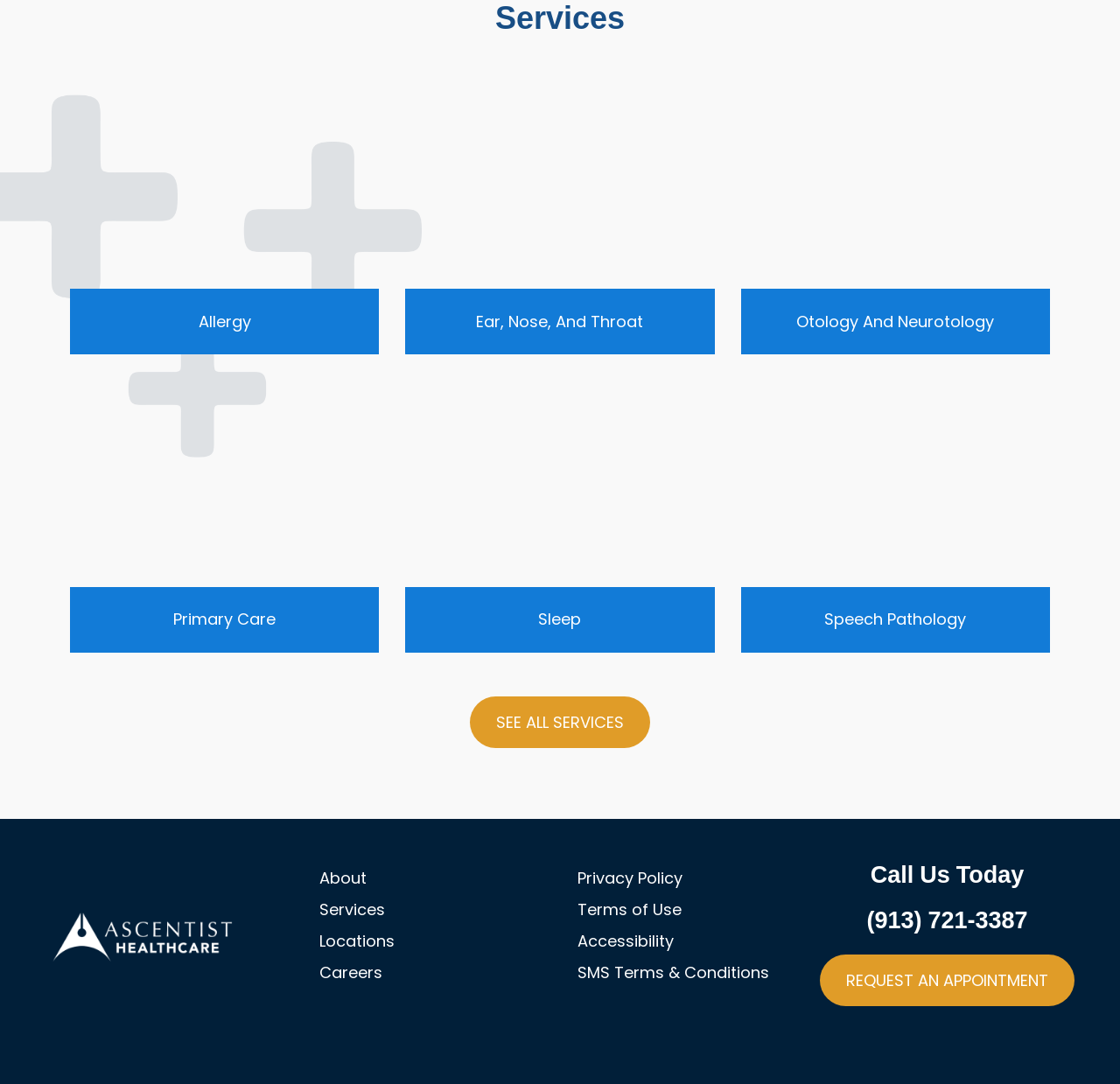What is the main category of services offered?
Respond to the question with a single word or phrase according to the image.

Medical